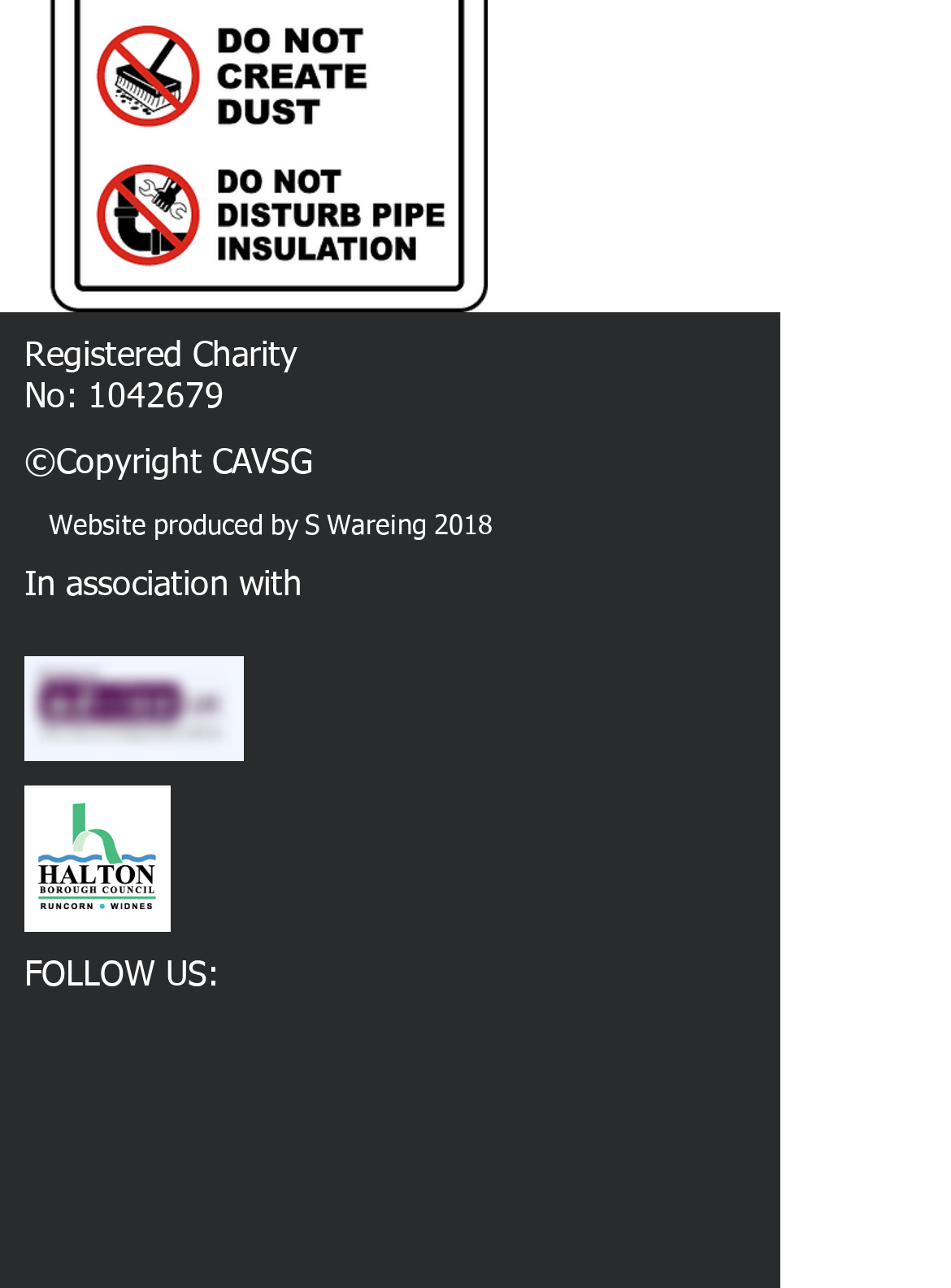Observe the image and answer the following question in detail: What is the association mentioned on the webpage?

The association mentioned on the webpage is located at the bottom, which is 'In association with' followed by 'FOLLOW US:' text.